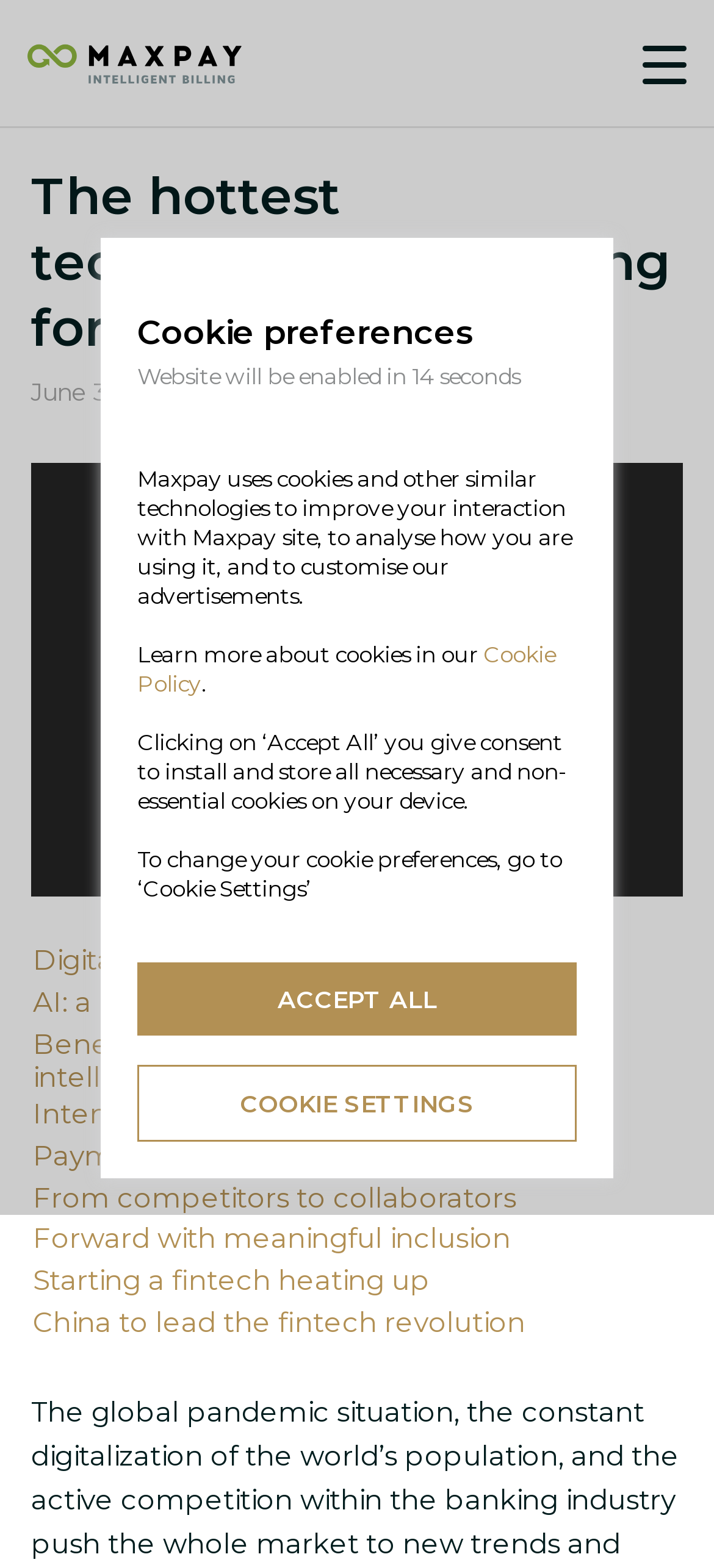What is the purpose of the Cookie Policy?
Please give a detailed answer to the question using the information shown in the image.

The purpose of the Cookie Policy can be inferred from the StaticText element 'Learn more about cookies in our' and the link 'Cookie Policy', which suggest that the policy is meant to provide information about the use of cookies on the website.